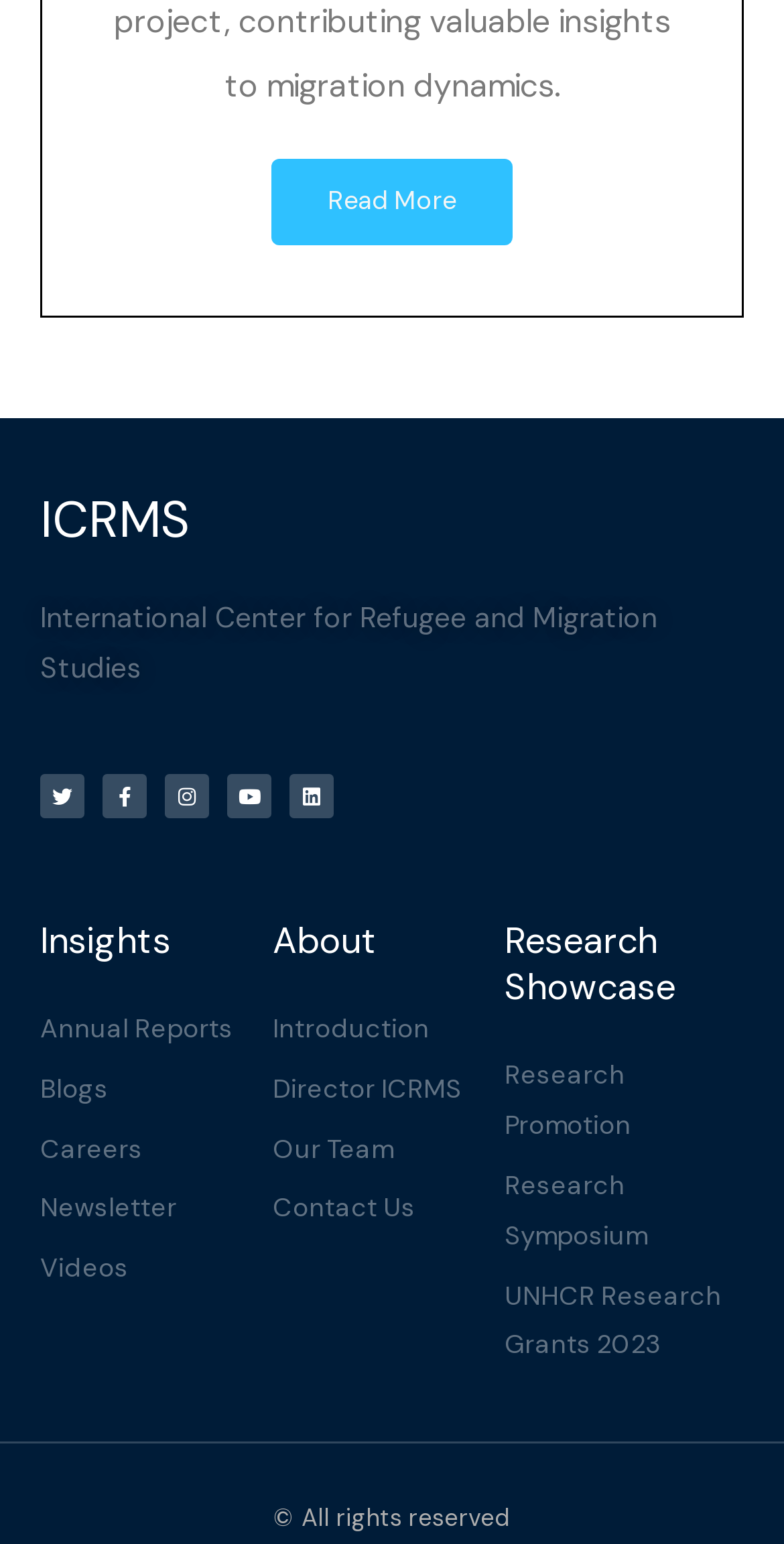Find the bounding box coordinates for the UI element whose description is: "Youtube". The coordinates should be four float numbers between 0 and 1, in the format [left, top, right, bottom].

[0.29, 0.501, 0.346, 0.529]